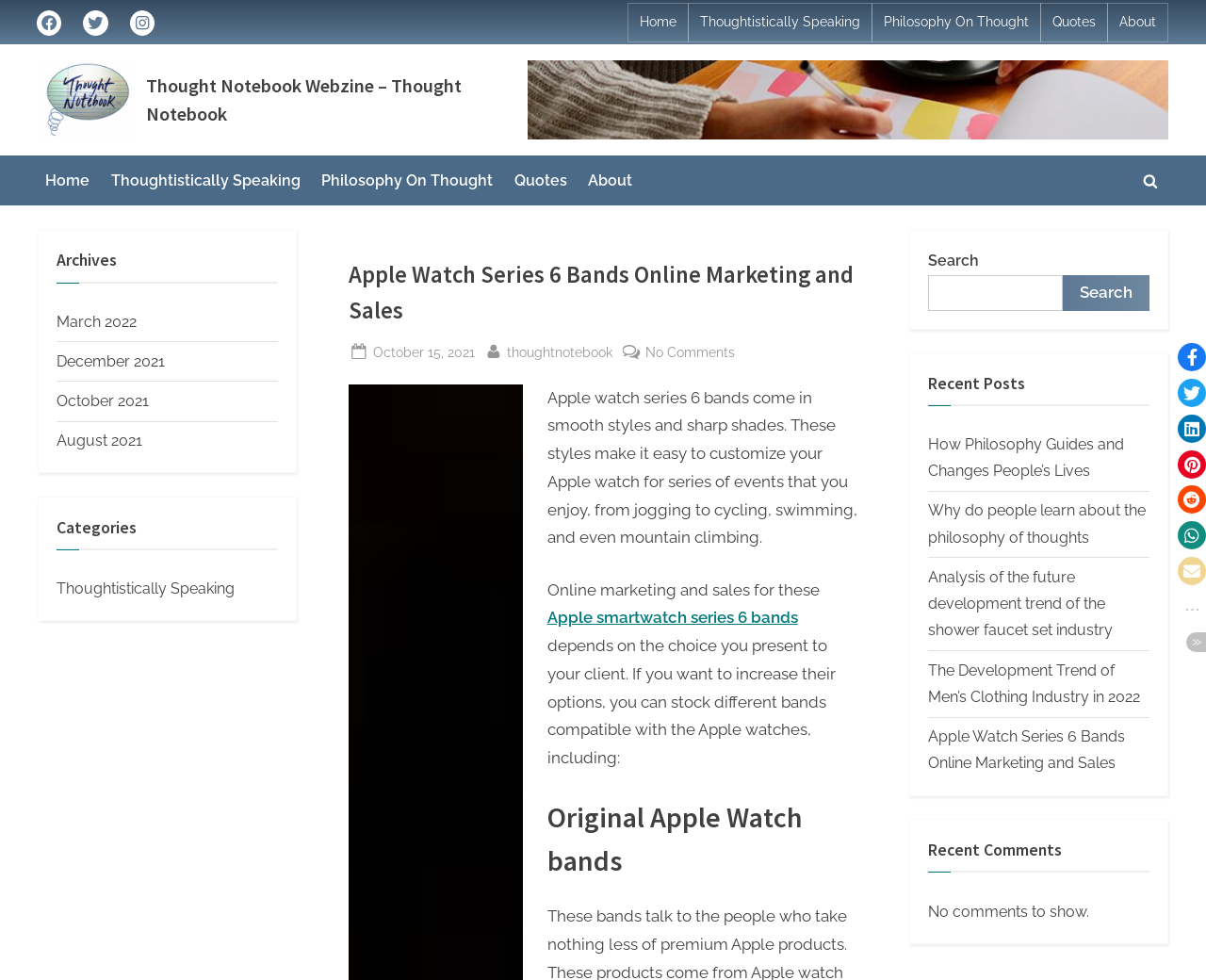Determine the bounding box coordinates for the UI element described. Format the coordinates as (top-left x, top-left y, bottom-right x, bottom-right y) and ensure all values are between 0 and 1. Element description: Home

[0.53, 0.015, 0.561, 0.032]